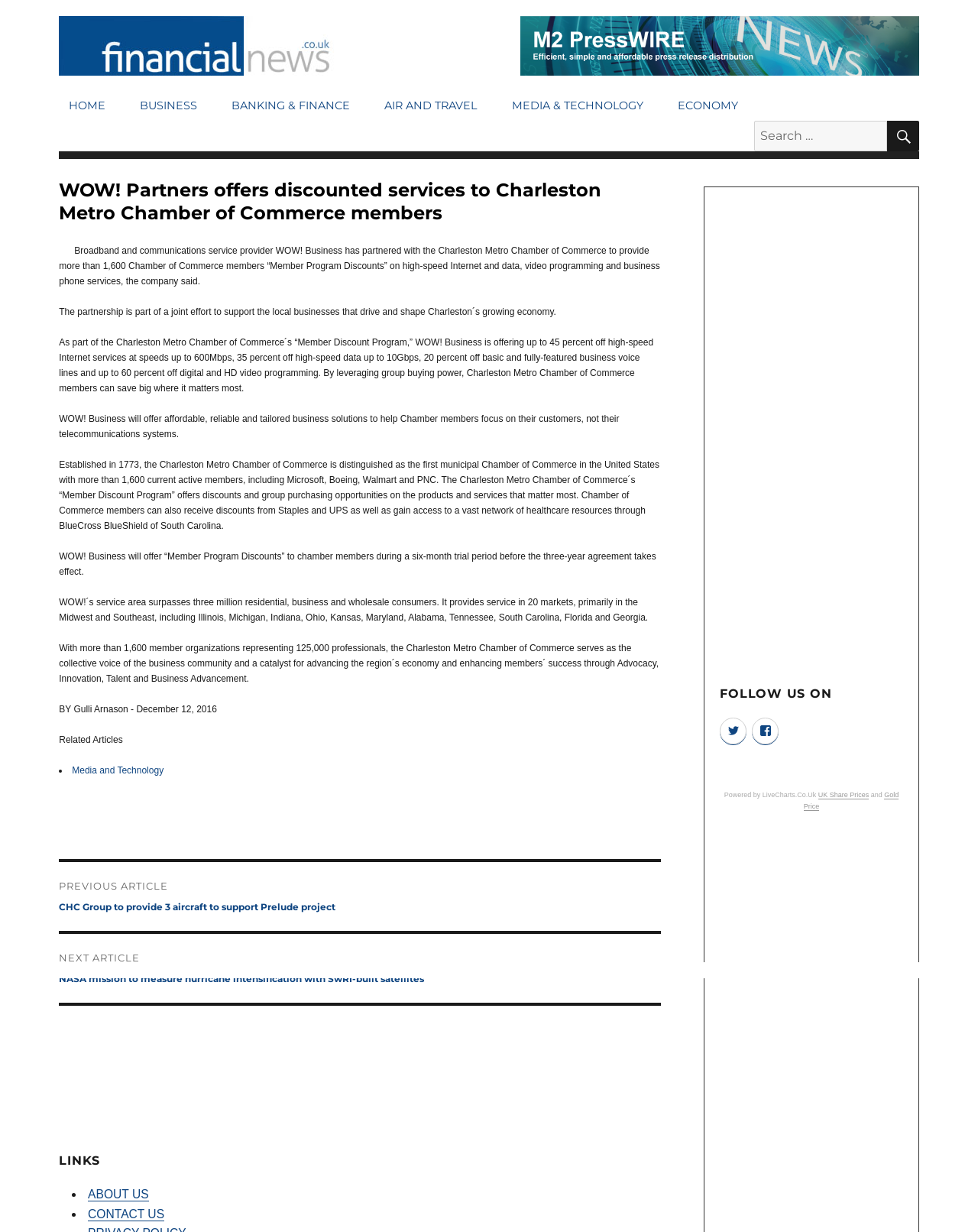Predict the bounding box of the UI element based on this description: "Media & Technology".

[0.513, 0.074, 0.667, 0.098]